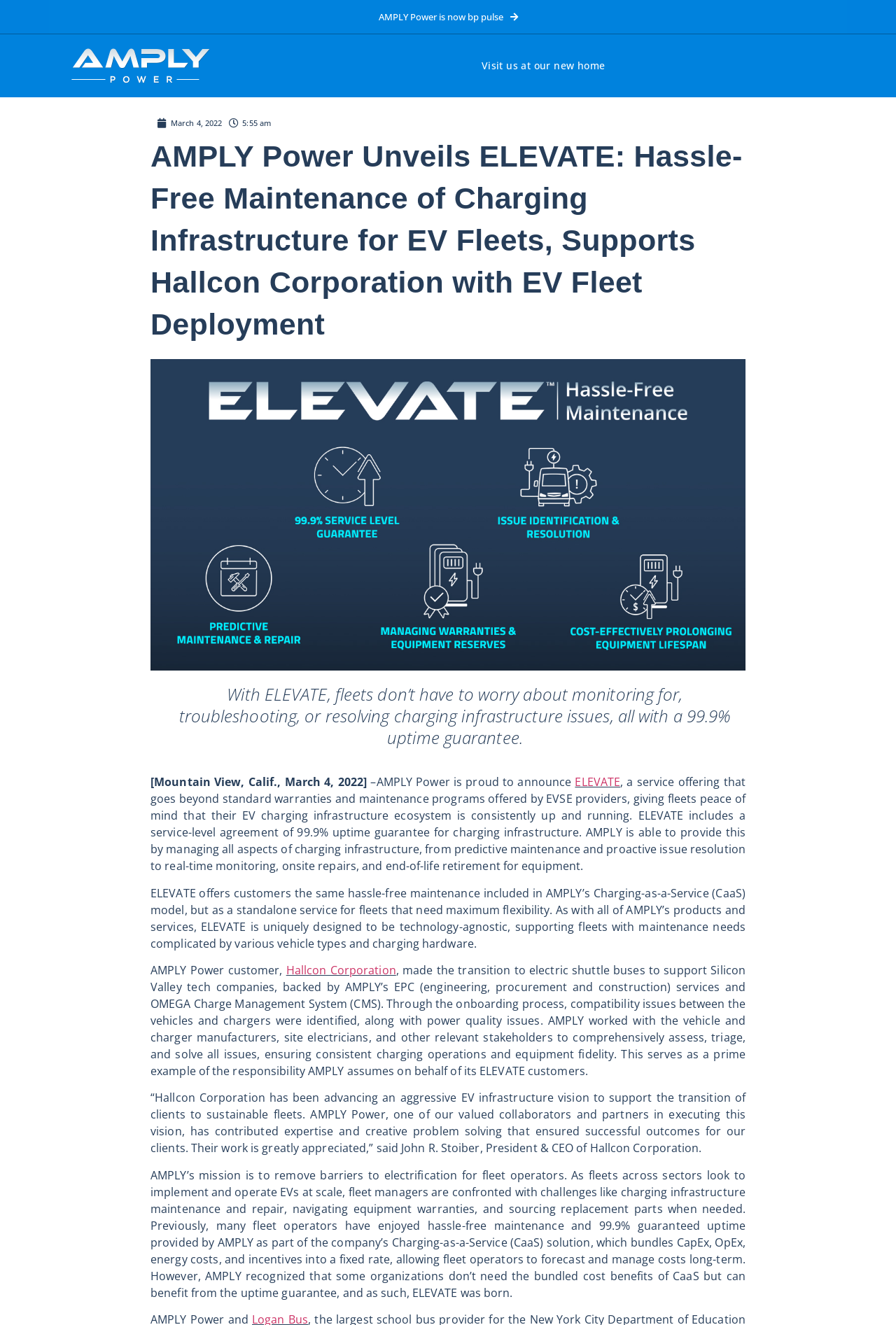Find the main header of the webpage and produce its text content.

AMPLY Power Unveils ELEVATE: Hassle-Free Maintenance of Charging Infrastructure for EV Fleets, Supports Hallcon Corporation with EV Fleet Deployment